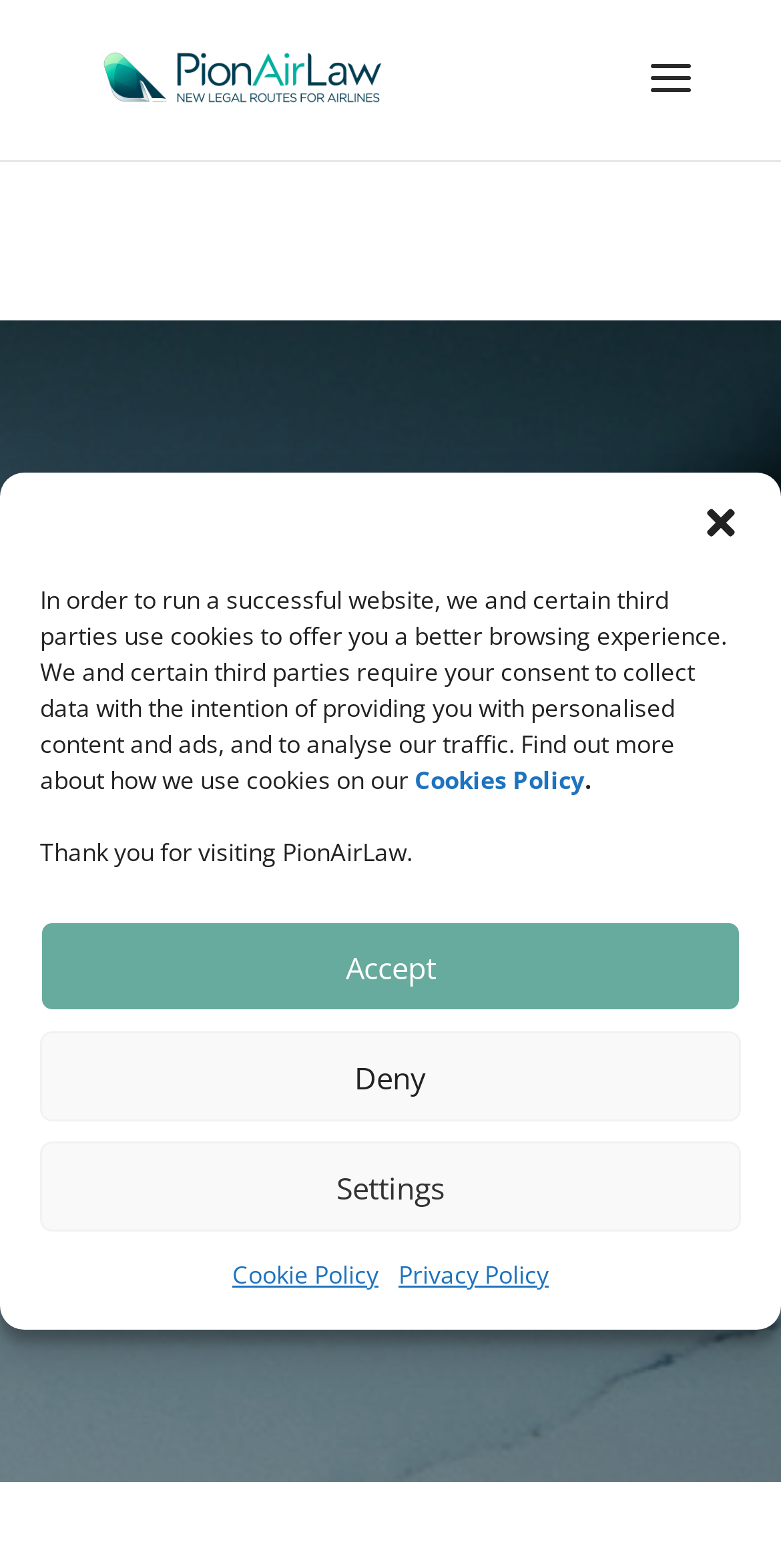Please locate the UI element described by "alt="PionAirLaw"" and provide its bounding box coordinates.

[0.11, 0.037, 0.51, 0.061]